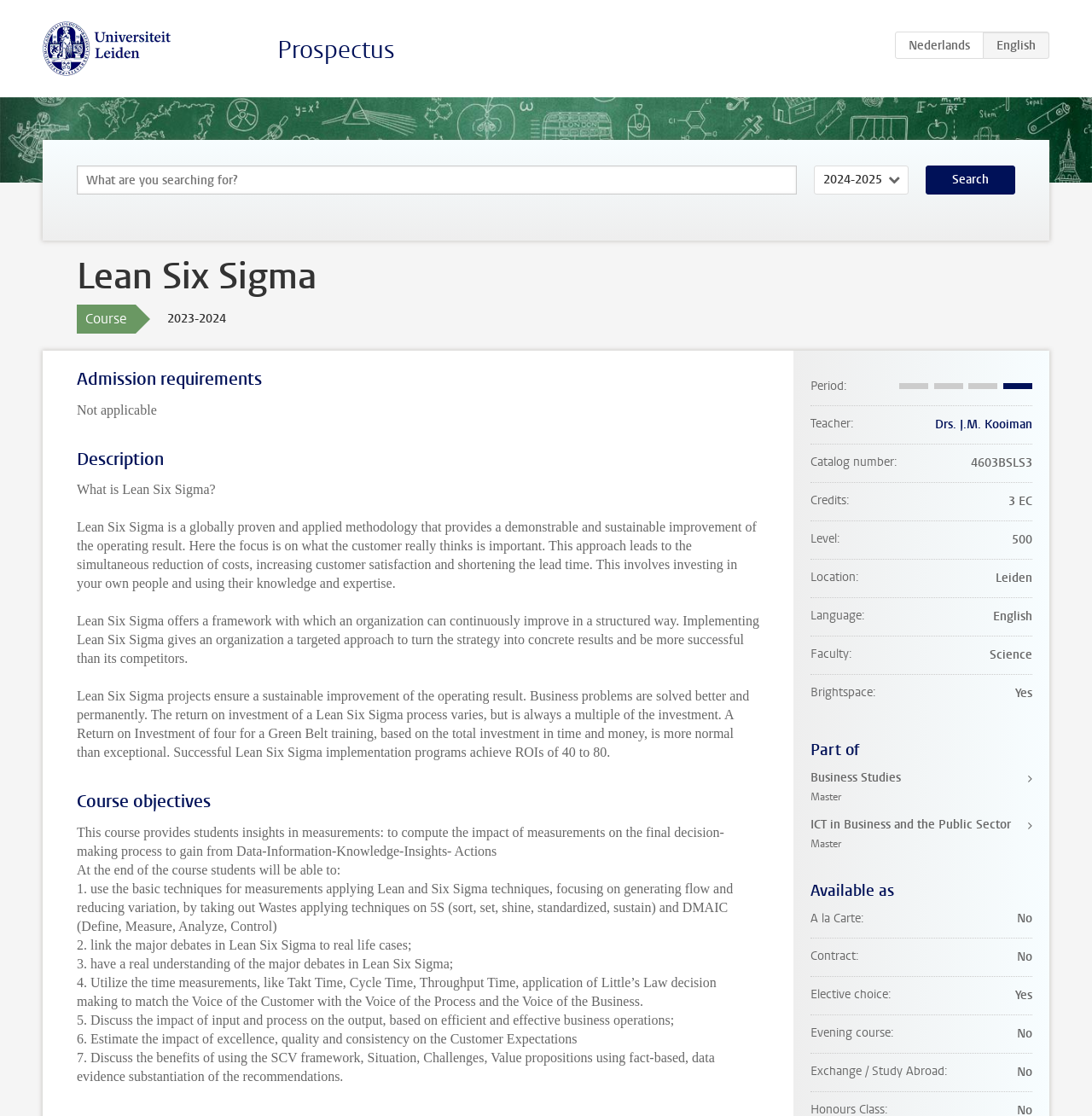Please identify the bounding box coordinates of the element's region that needs to be clicked to fulfill the following instruction: "Search for a course". The bounding box coordinates should consist of four float numbers between 0 and 1, i.e., [left, top, right, bottom].

[0.07, 0.148, 0.73, 0.174]